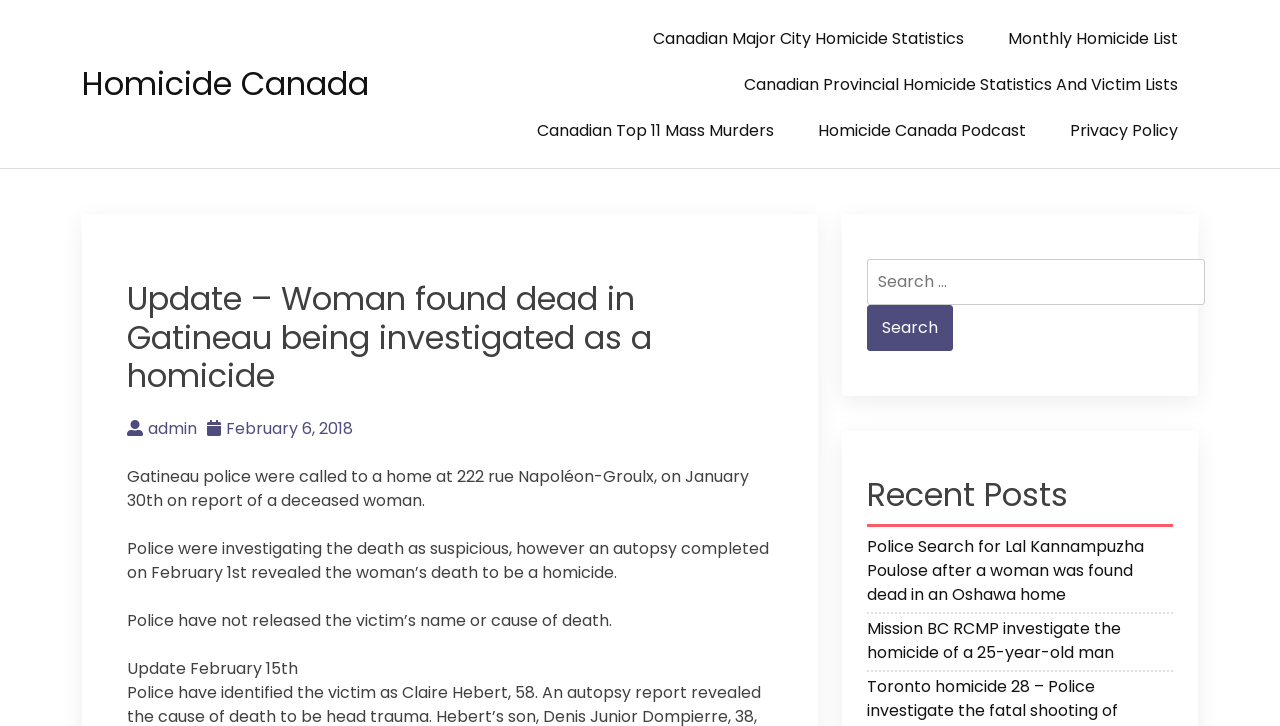Respond with a single word or short phrase to the following question: 
What is the location of the deceased woman's home?

222 rue Napoléon-Groulx